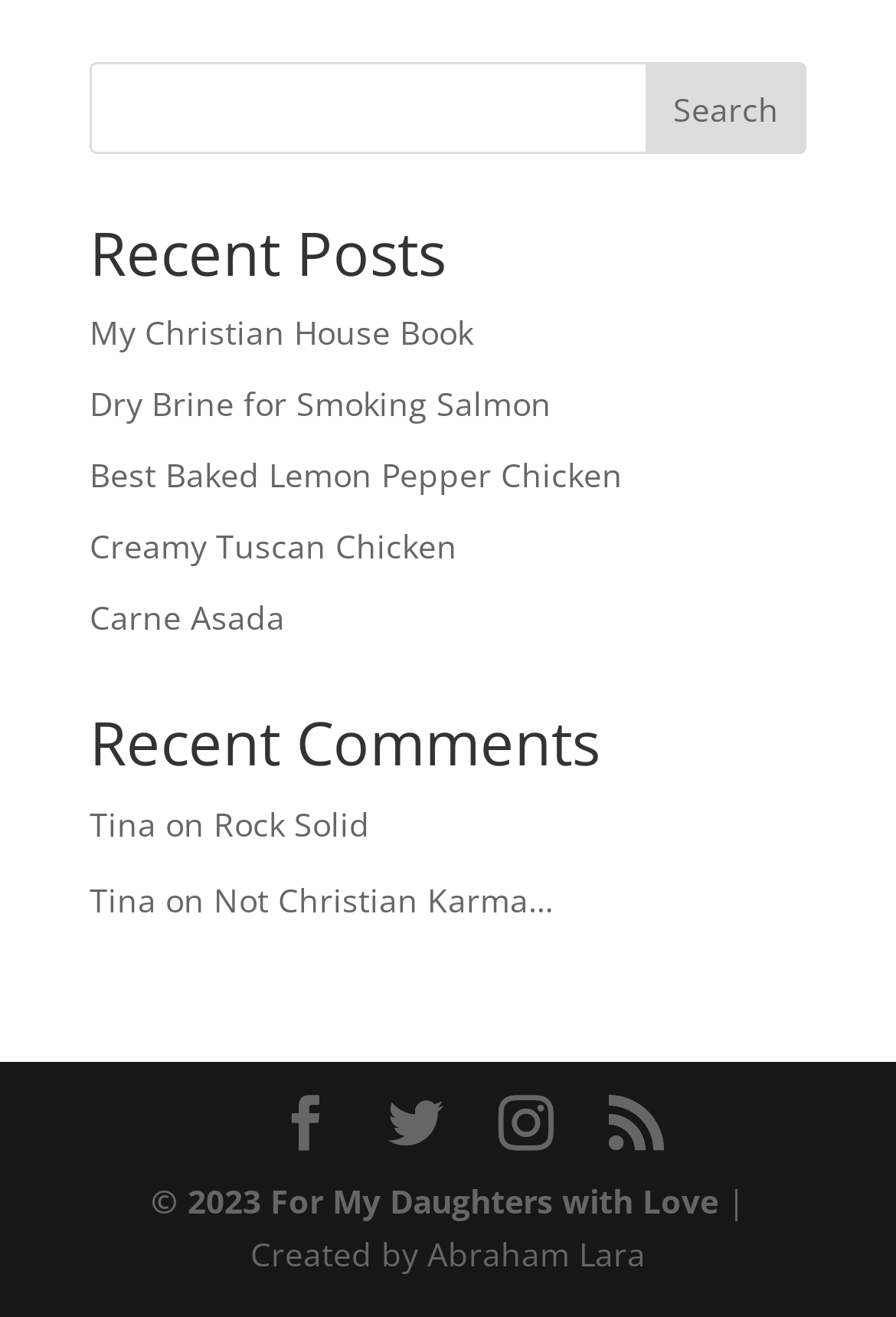Find the bounding box coordinates of the clickable area that will achieve the following instruction: "view recent post 'My Christian House Book'".

[0.1, 0.236, 0.528, 0.27]